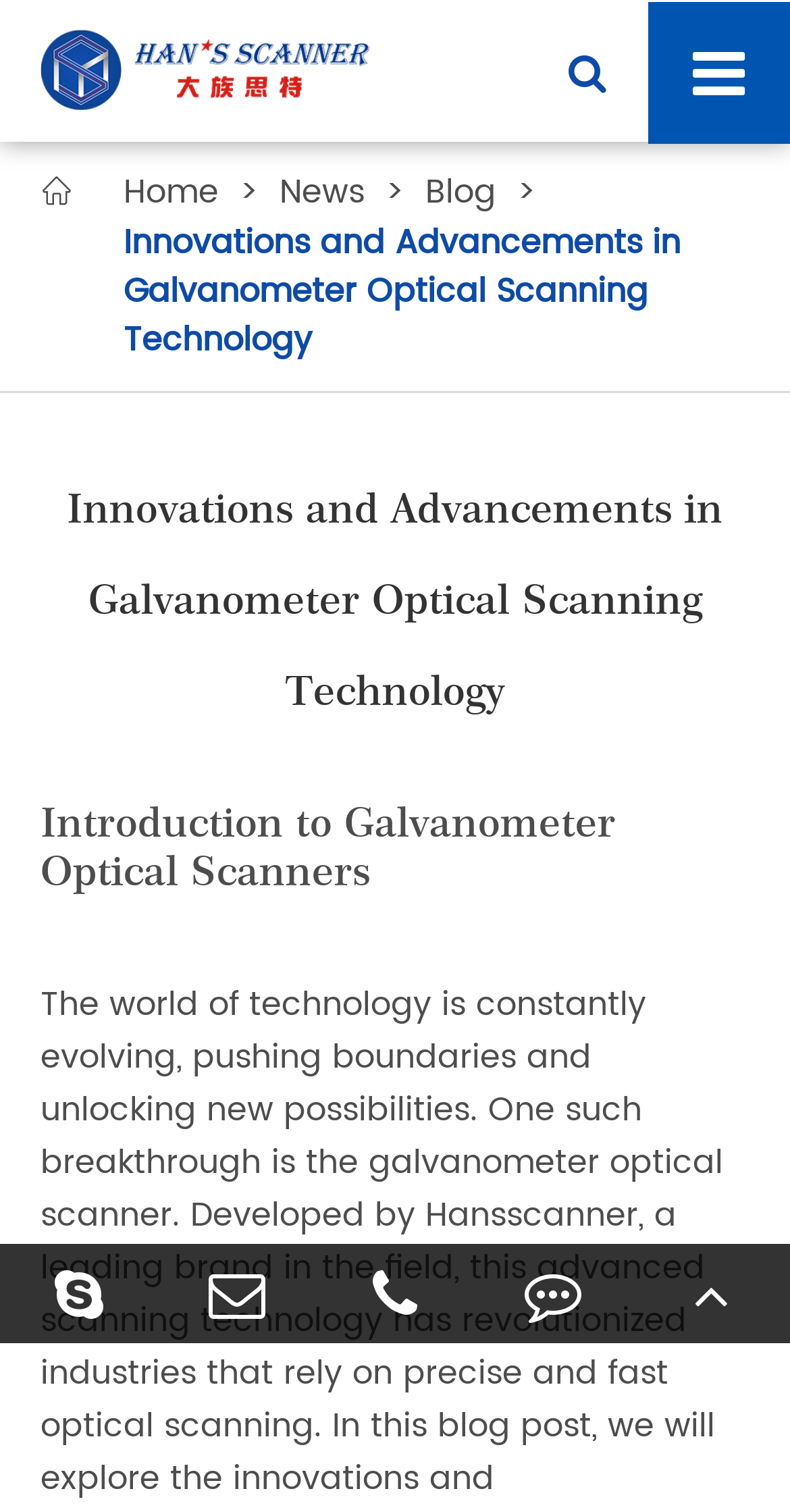Please identify the bounding box coordinates of the element that needs to be clicked to execute the following command: "learn about galvanometer optical scanning technology". Provide the bounding box using four float numbers between 0 and 1, formatted as [left, top, right, bottom].

[0.156, 0.145, 0.949, 0.241]